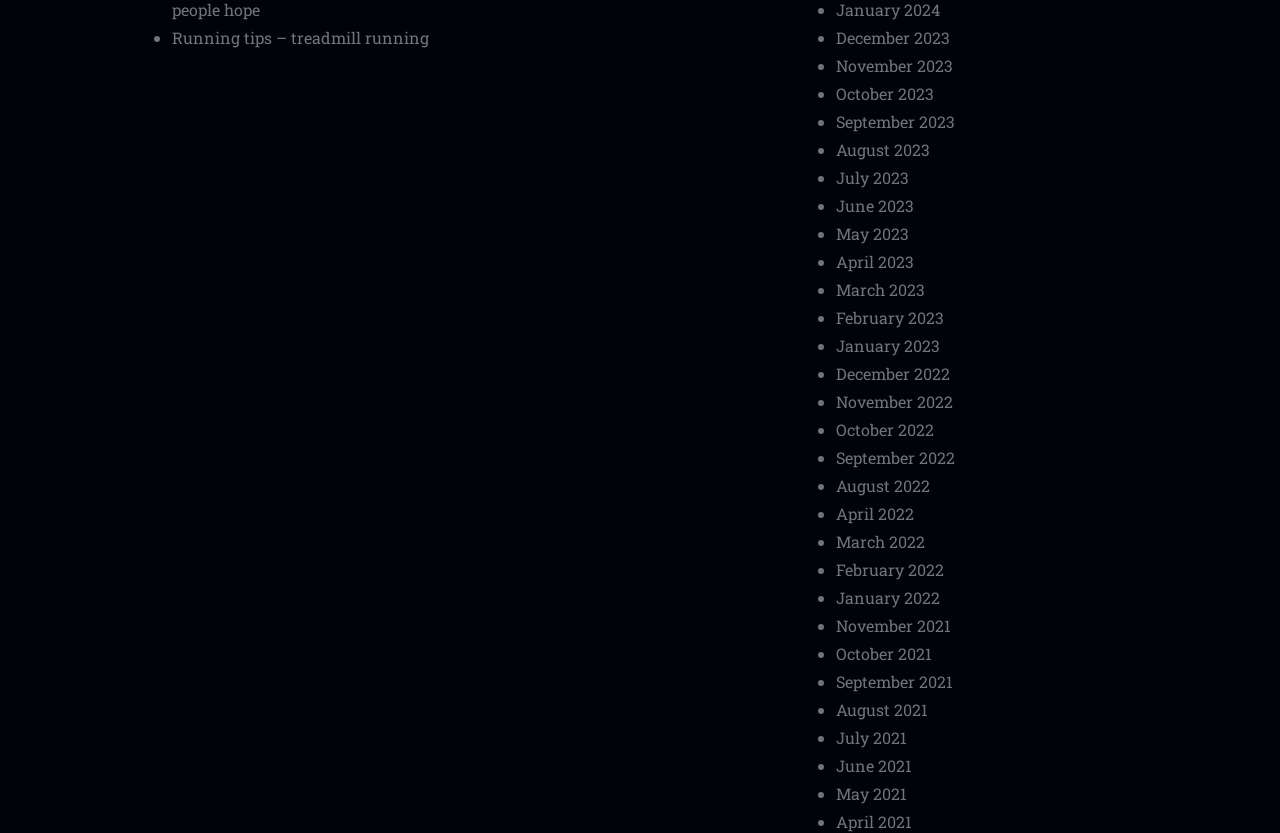How many links are on the webpage?
Please look at the screenshot and answer using one word or phrase.

29